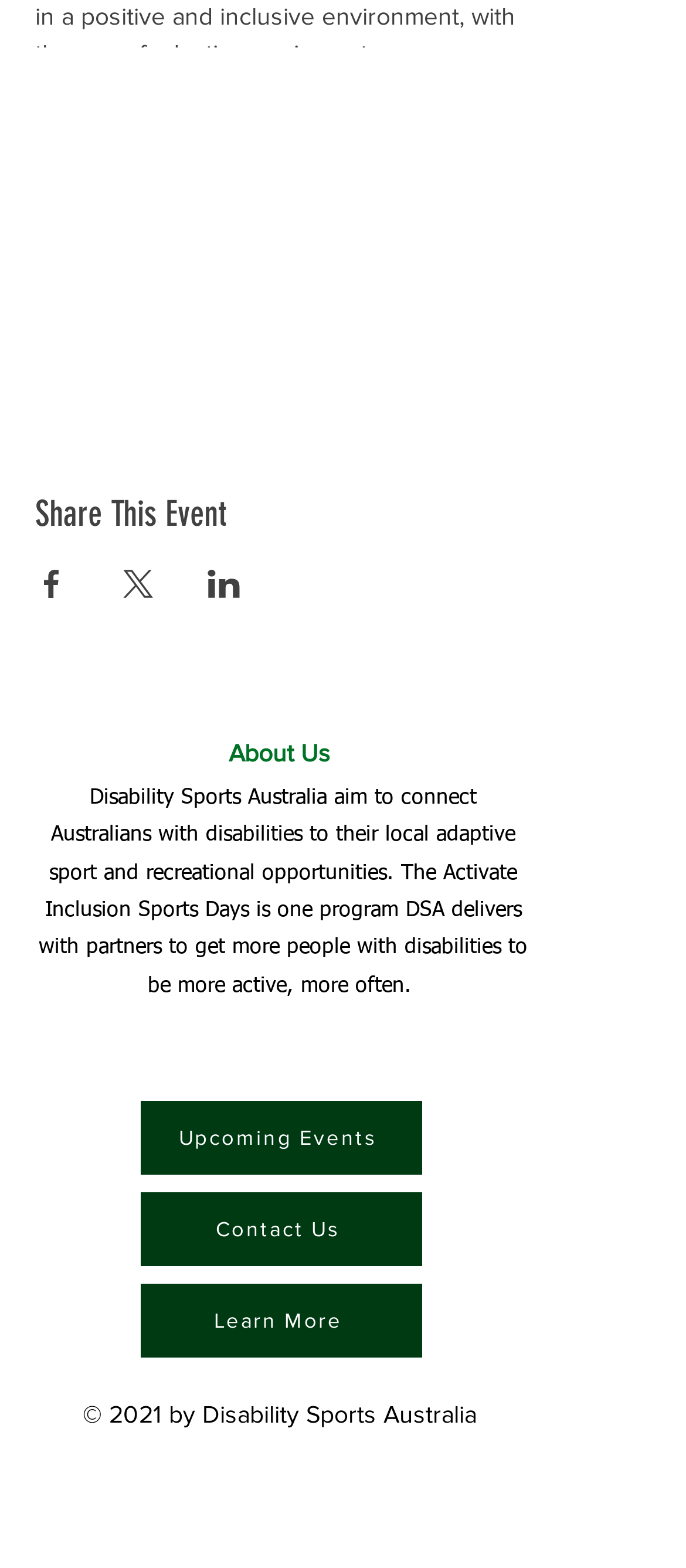Give a one-word or phrase response to the following question: What social media platforms are available for sharing the event?

Facebook, X, LinkedIn